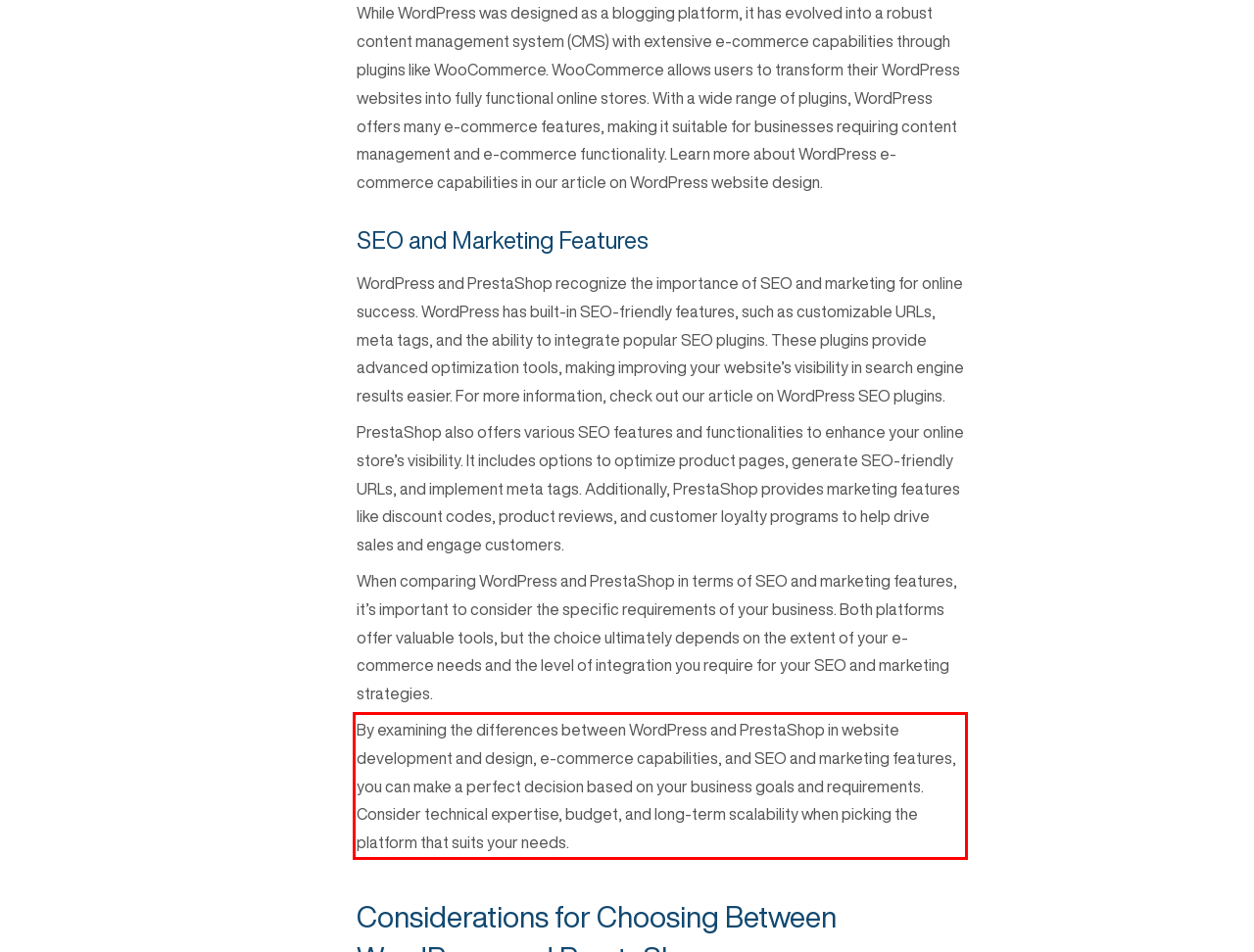Please recognize and transcribe the text located inside the red bounding box in the webpage image.

By examining the differences between WordPress and PrestaShop in website development and design, e-commerce capabilities, and SEO and marketing features, you can make a perfect decision based on your business goals and requirements. Consider technical expertise, budget, and long-term scalability when picking the platform that suits your needs.